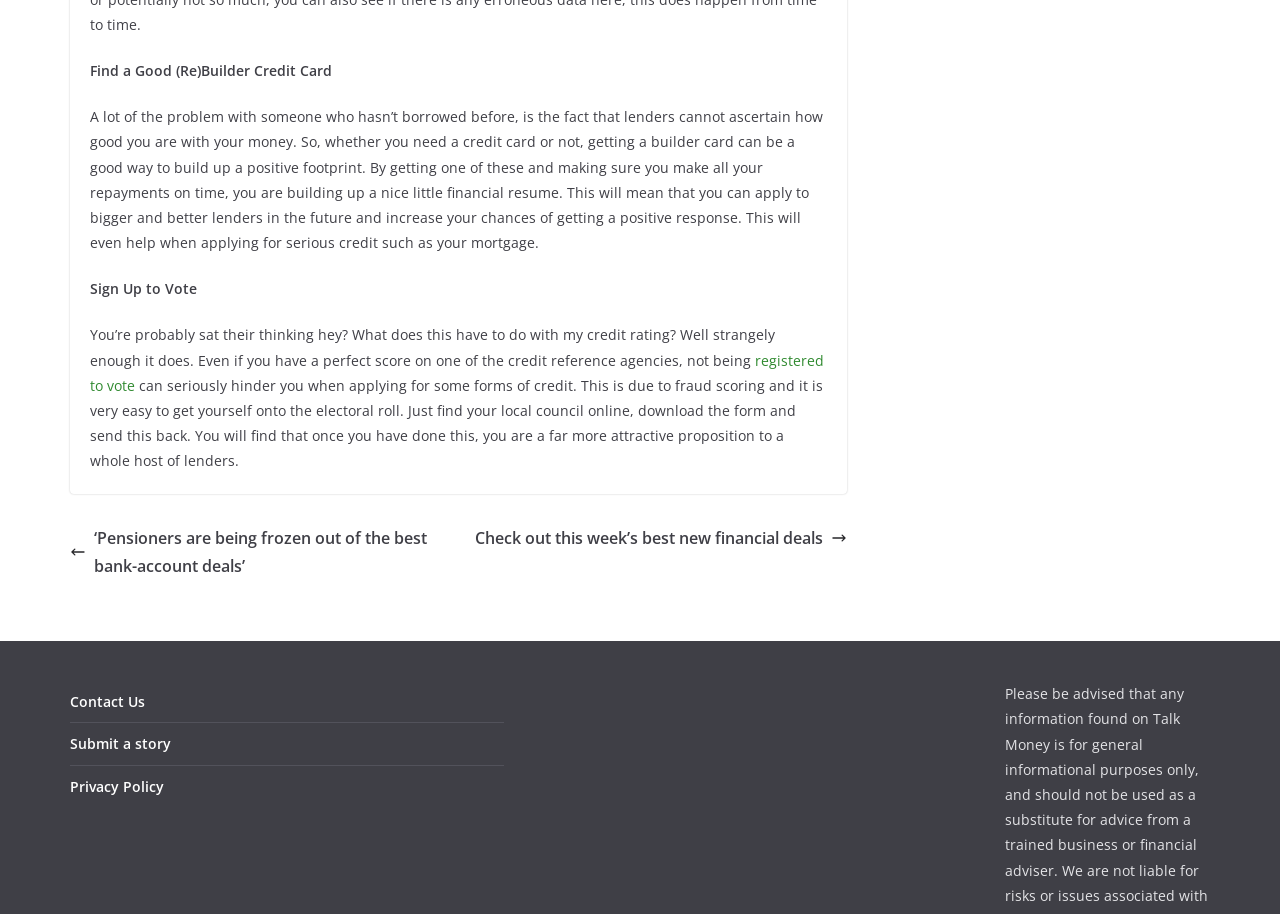What can be found on the electoral roll?
Kindly offer a comprehensive and detailed response to the question.

The webpage mentions that registering to vote can help with credit rating, implying that the electoral roll contains the names of registered voters, which can be used to verify one's identity and creditworthiness.